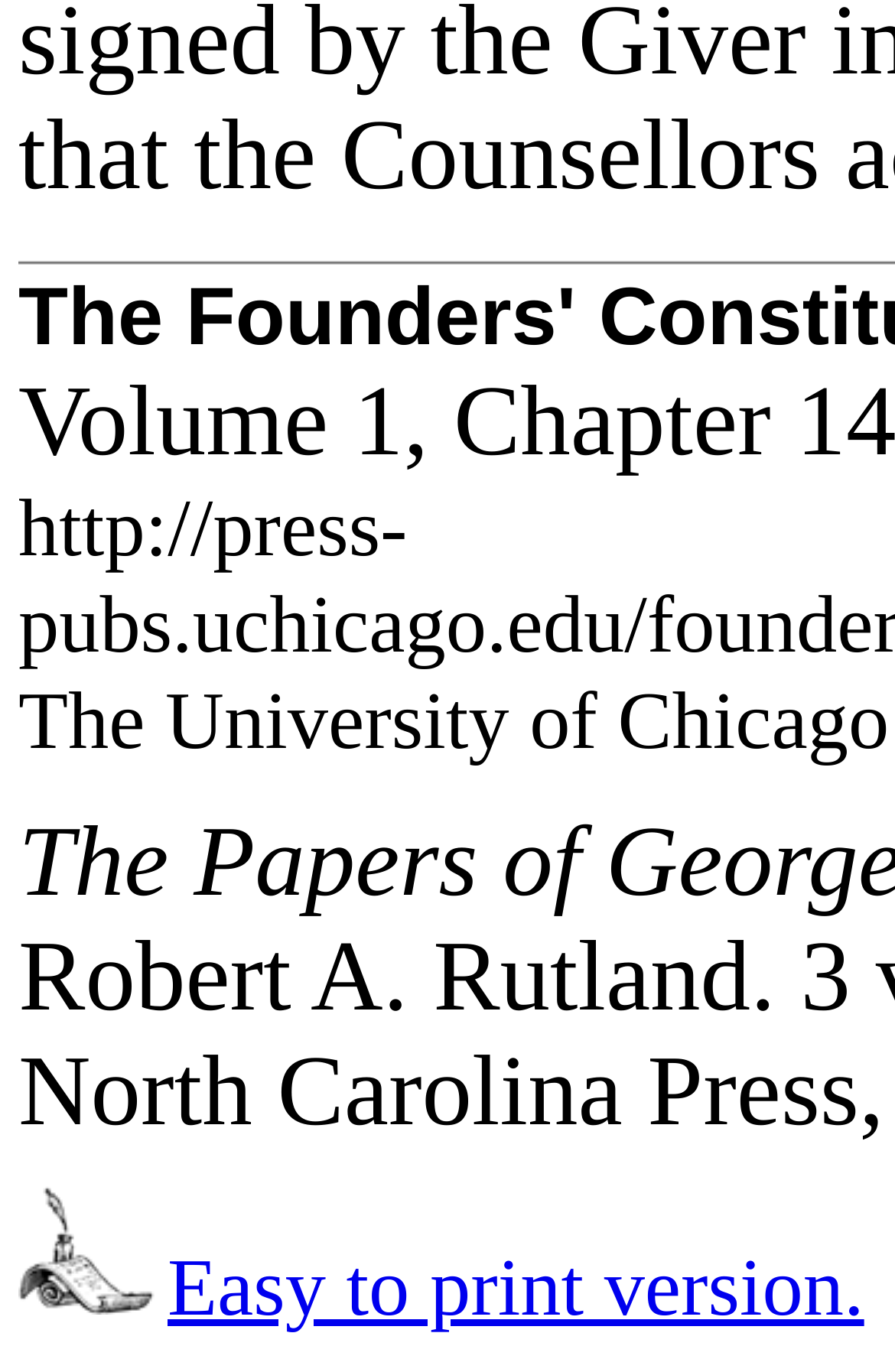Given the element description "Easy to print version." in the screenshot, predict the bounding box coordinates of that UI element.

[0.187, 0.905, 0.966, 0.972]